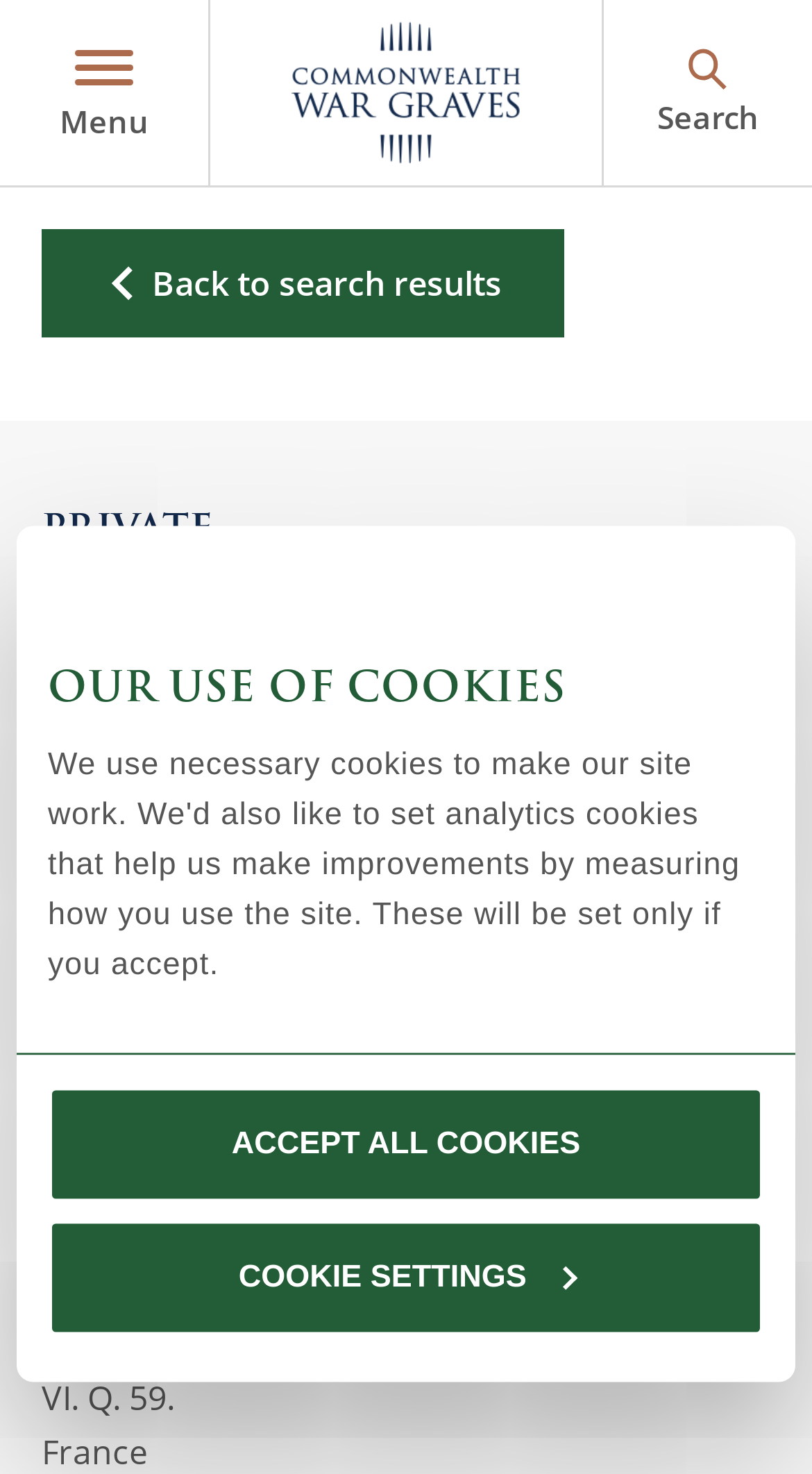Could you specify the bounding box coordinates for the clickable section to complete the following instruction: "Open menu"?

[0.073, 0.03, 0.183, 0.095]